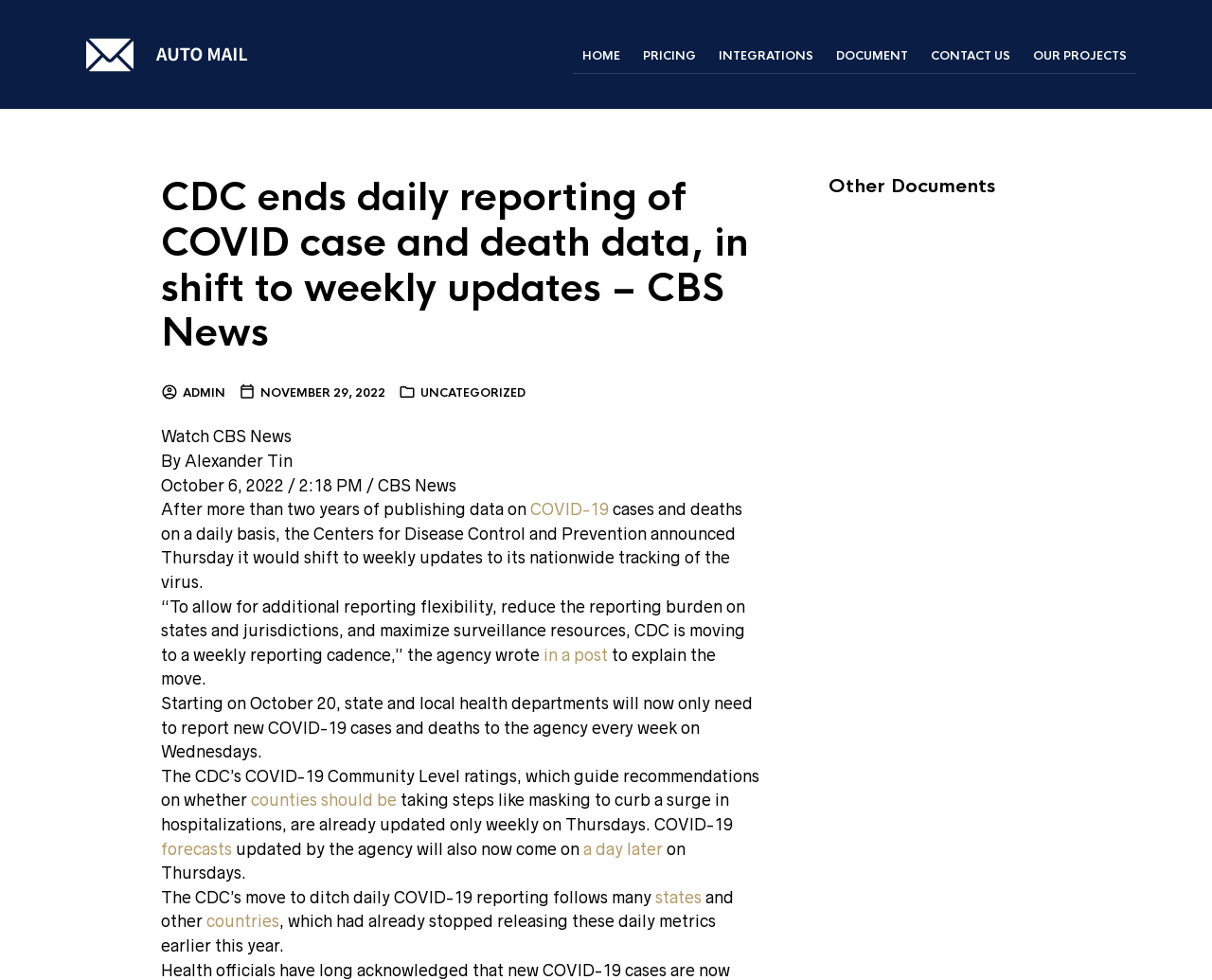What is the current frequency of the CDC's COVID-19 Community Level ratings updates?
Answer the question with a thorough and detailed explanation.

I found the answer by looking at the section of the webpage that discusses the CDC's COVID-19 Community Level ratings, where I saw the text 'The CDC’s COVID-19 Community Level ratings, which guide recommendations on whether counties should be taking steps like masking to curb a surge in hospitalizations, are already updated only weekly on Thursdays.' This indicates that the answer is weekly on Thursdays.